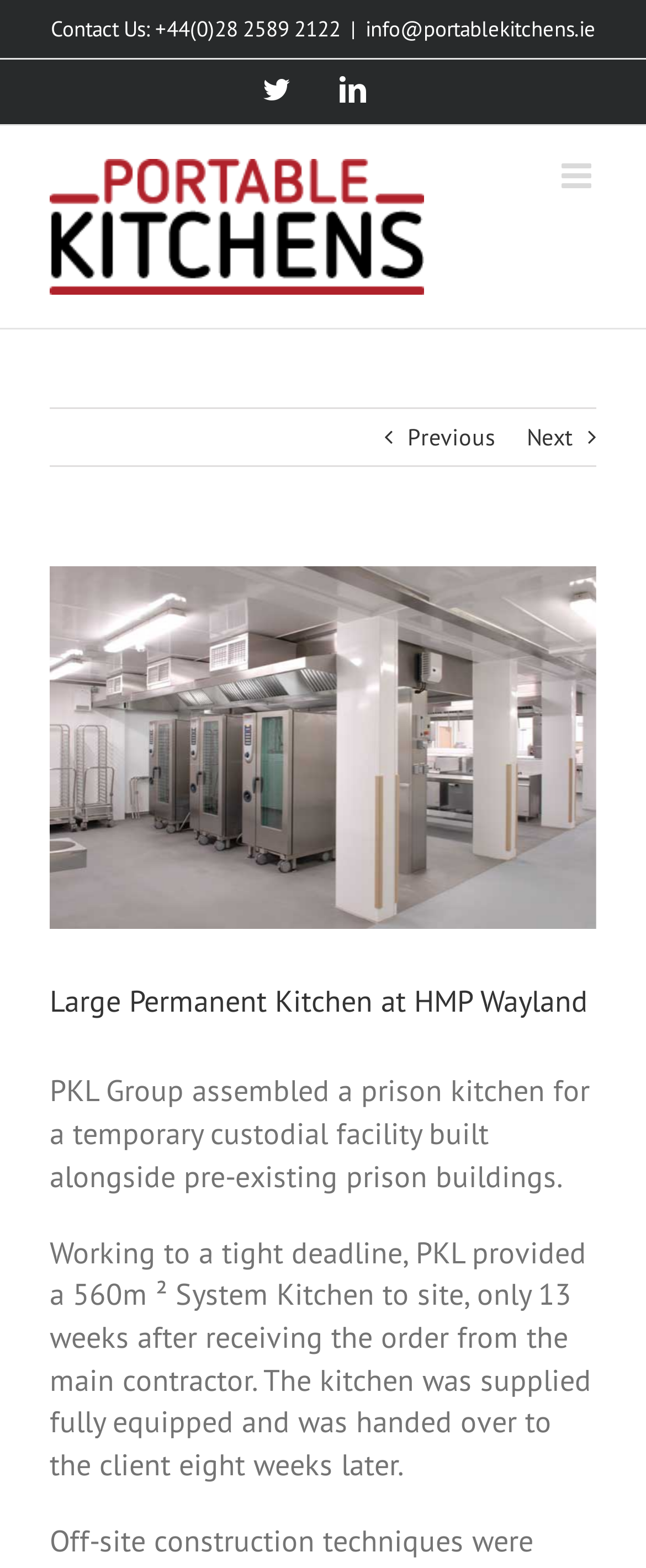Describe the entire webpage, focusing on both content and design.

The webpage is about a large permanent kitchen at HMP Wayland, provided by Portable Kitchens. At the top left, there is a contact information section with a phone number and an email address. Next to it, there are social media links to Twitter and LinkedIn. On the top right, there is a Portable Kitchens logo, which is an image. 

Below the logo, there is a navigation menu with links to previous and next pages. The main content of the page is about a case study of a prison kitchen project. There is a large image of the kitchen, with a link to view a larger version of the image. 

Above the image, there is a heading that reads "Large Permanent Kitchen at HMP Wayland". Below the image, there are two paragraphs of text that describe the project, including the size of the kitchen, the timeline, and the services provided by PKL Group.